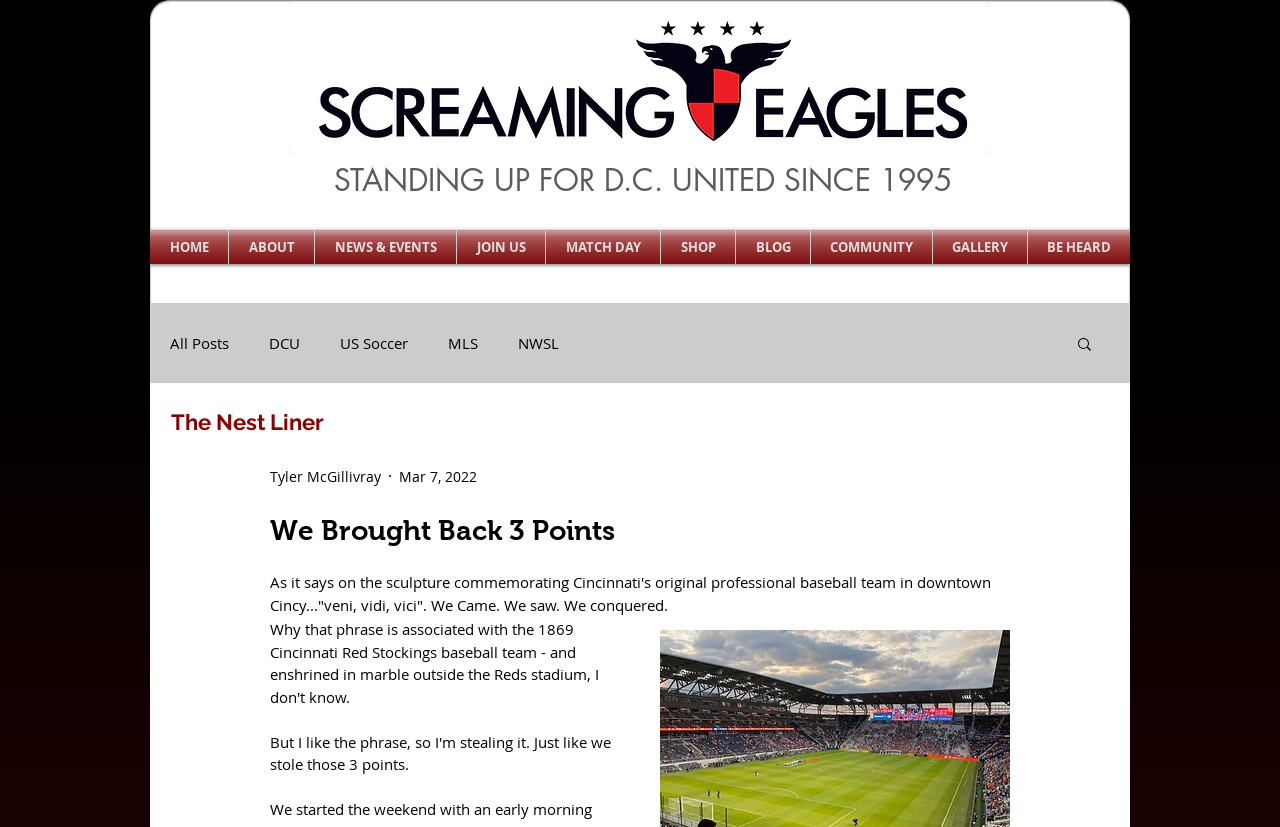Locate the bounding box of the UI element with the following description: "ABOUT".

[0.179, 0.278, 0.245, 0.319]